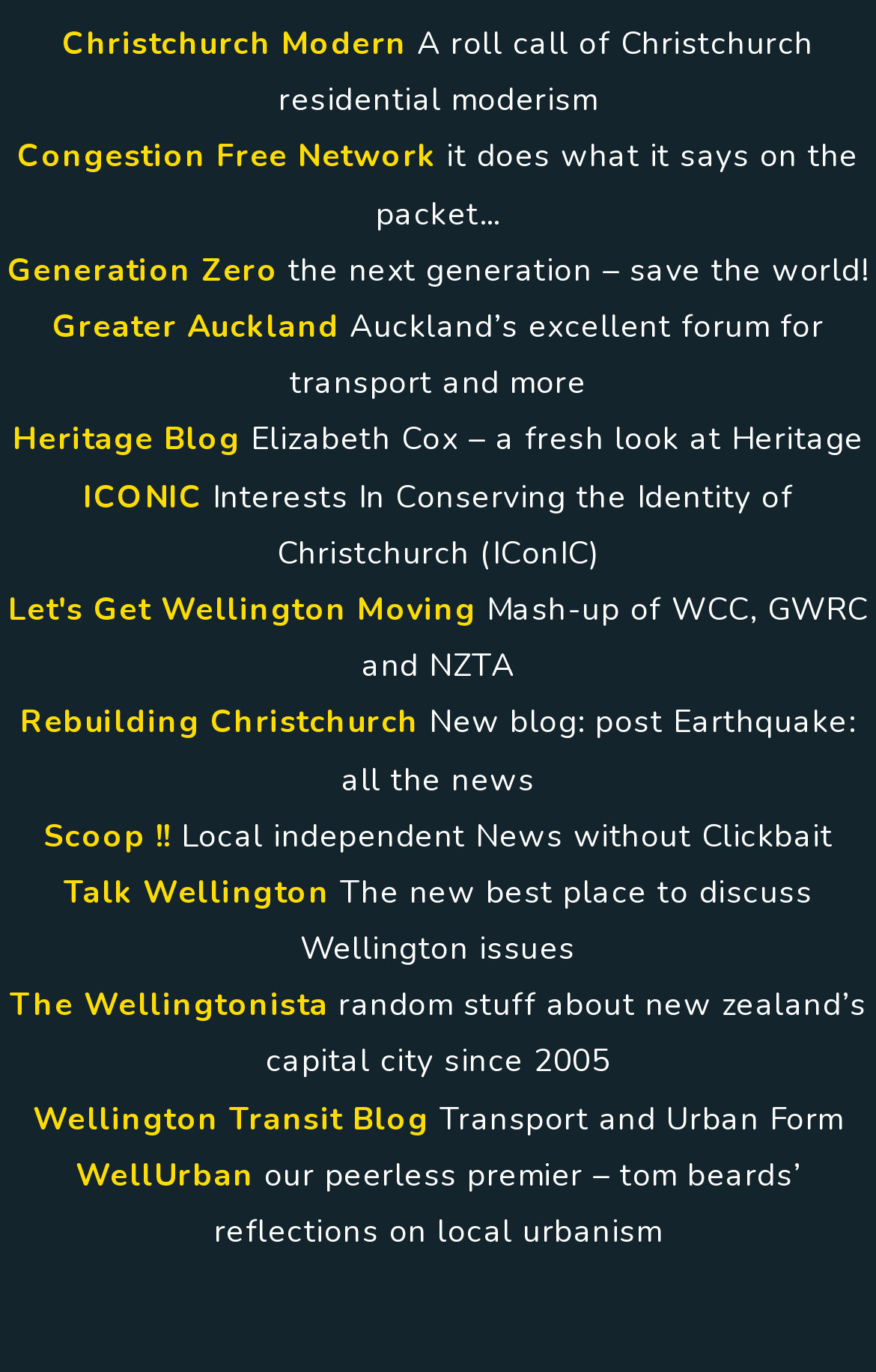What is the focus of the 'Wellington Transit Blog'?
Based on the image, give a one-word or short phrase answer.

Transport and Urban Form